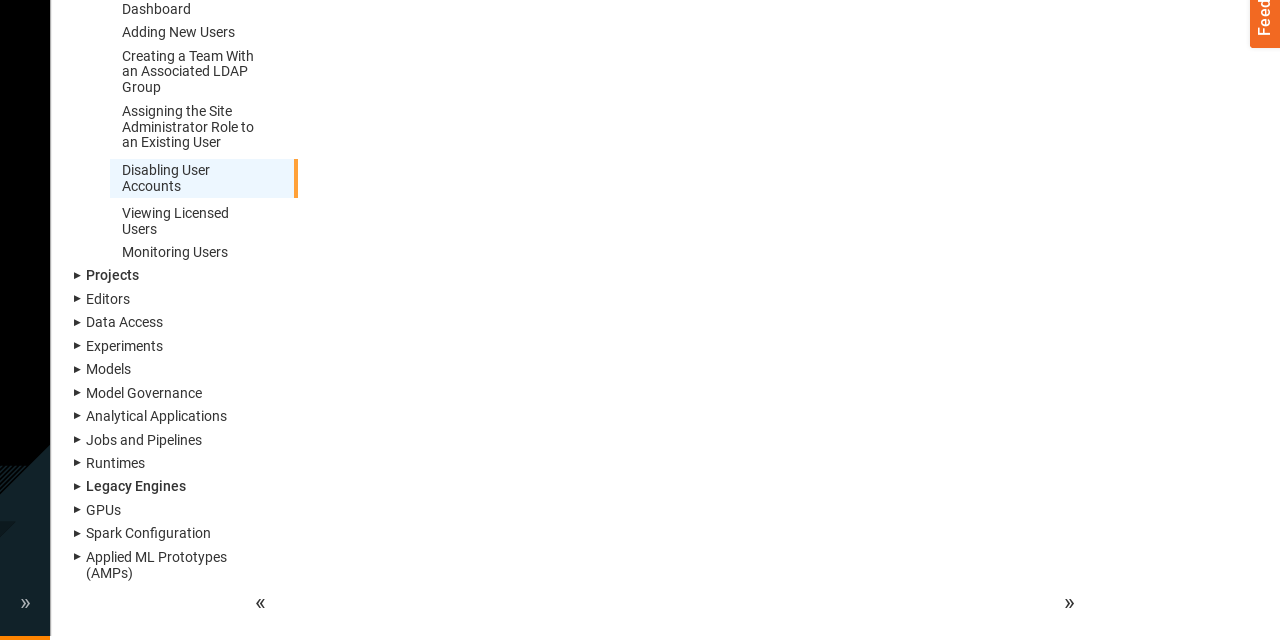Determine the bounding box for the described UI element: "Runtimes".

[0.067, 0.711, 0.114, 0.737]